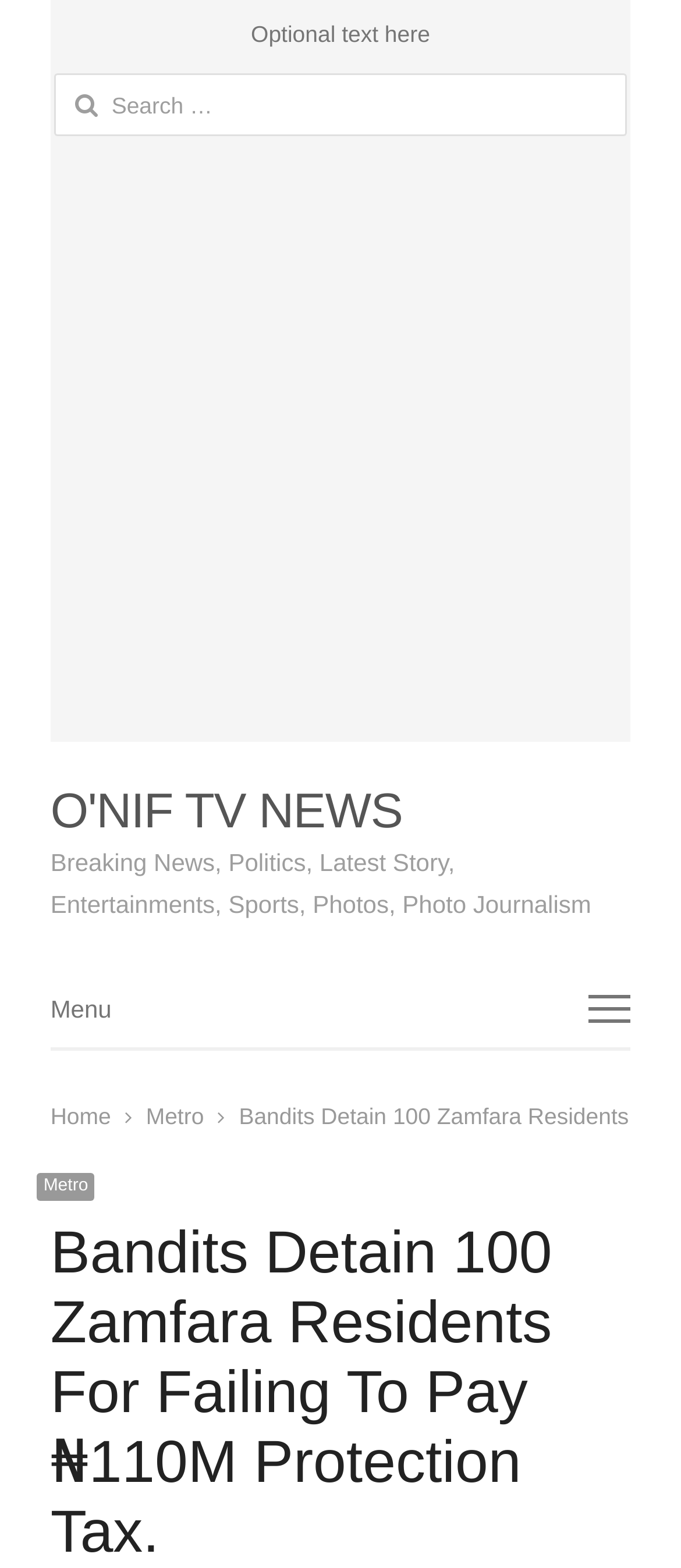Using a single word or phrase, answer the following question: 
What is the purpose of the search box?

Search for: